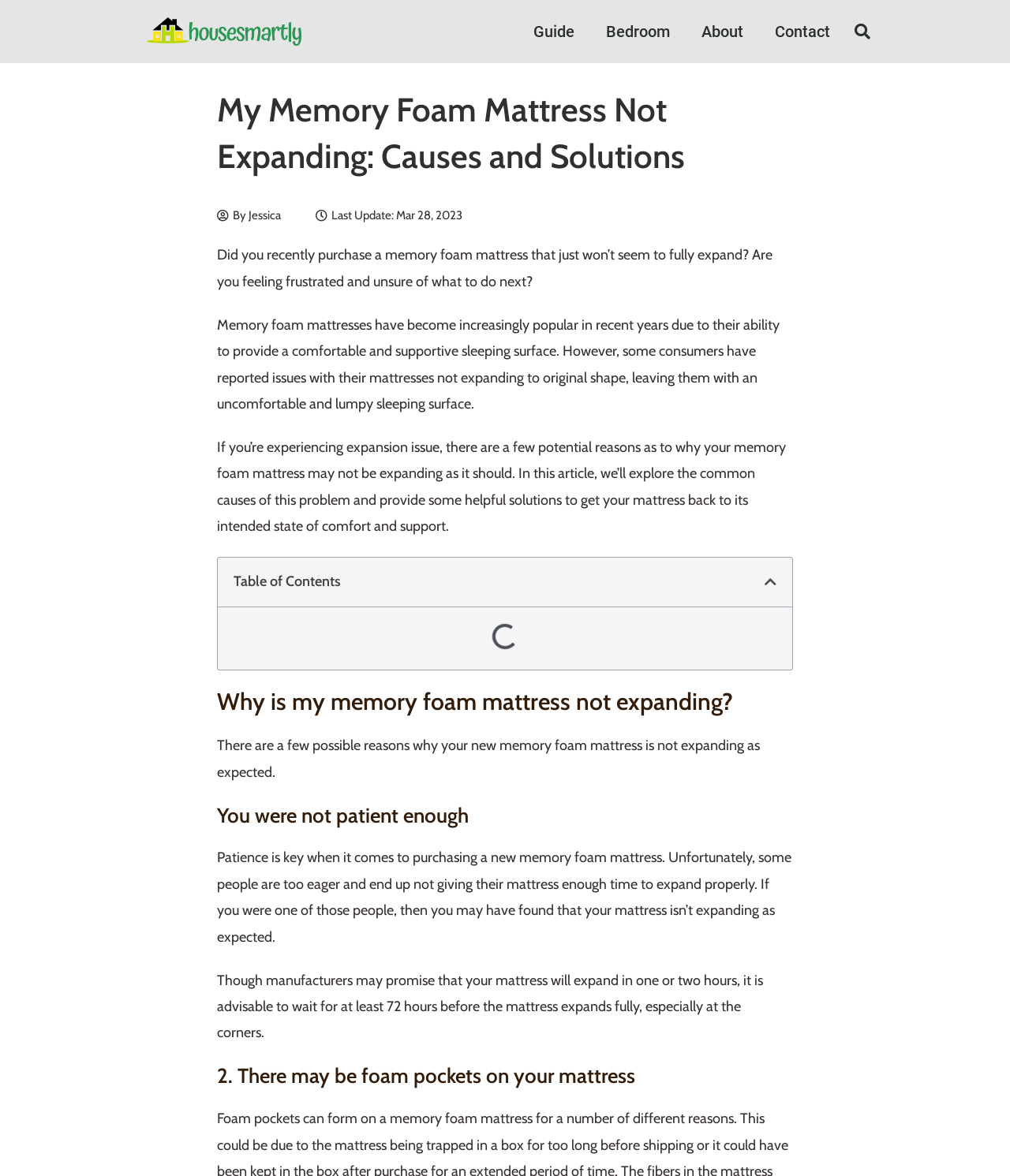What is the purpose of this article?
Kindly offer a detailed explanation using the data available in the image.

The article aims to provide explanations for why memory foam mattresses may not be expanding as expected and offers solutions to fix the problem.